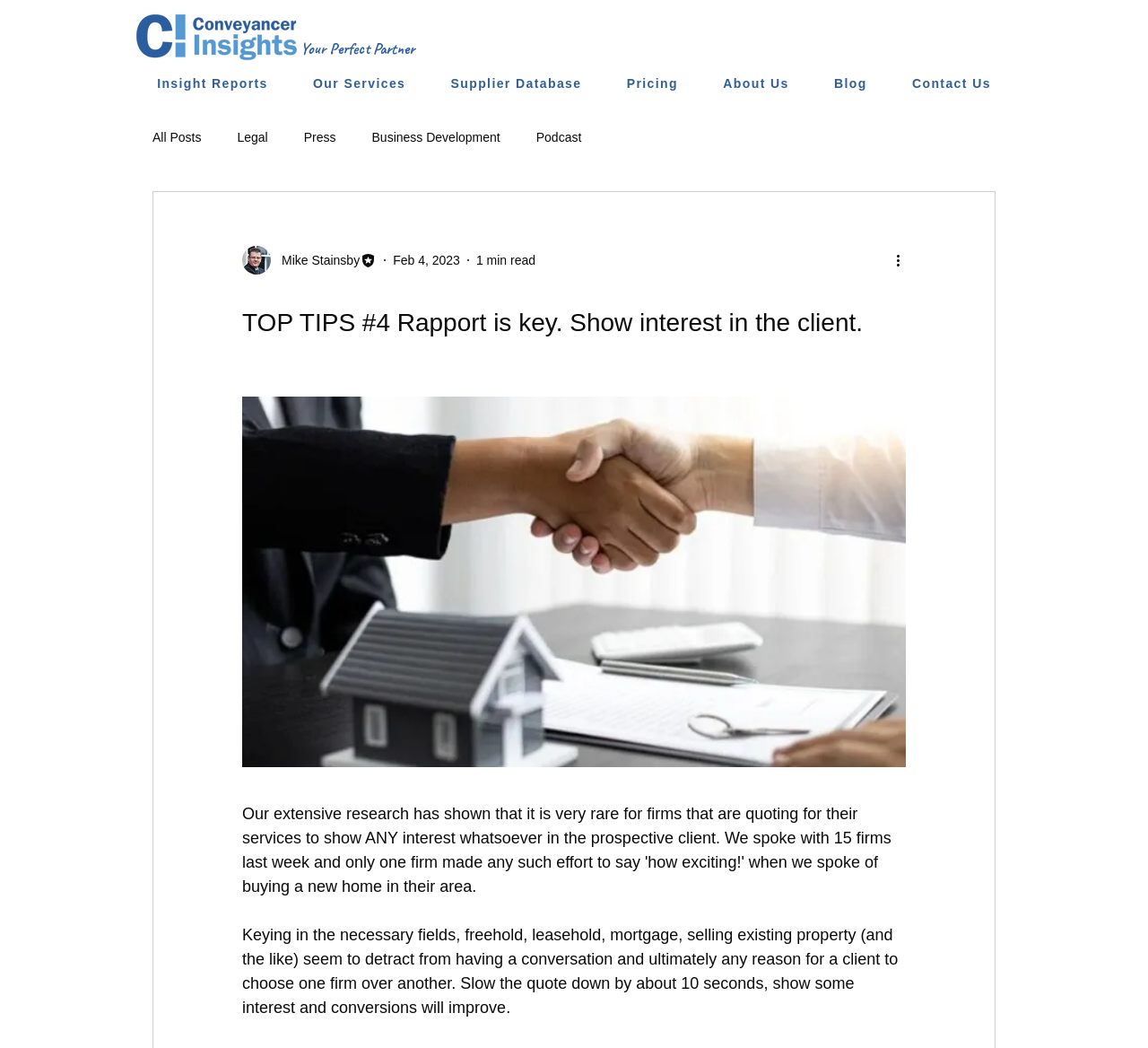What is the topic of the blog post?
Please analyze the image and answer the question with as much detail as possible.

The topic of the blog post is 'Rapport is key', which is indicated by the heading 'TOP TIPS #4 Rapport is key. Show interest in the client.' and the corresponding article content, suggesting that the blog post is discussing the importance of building rapport with clients.